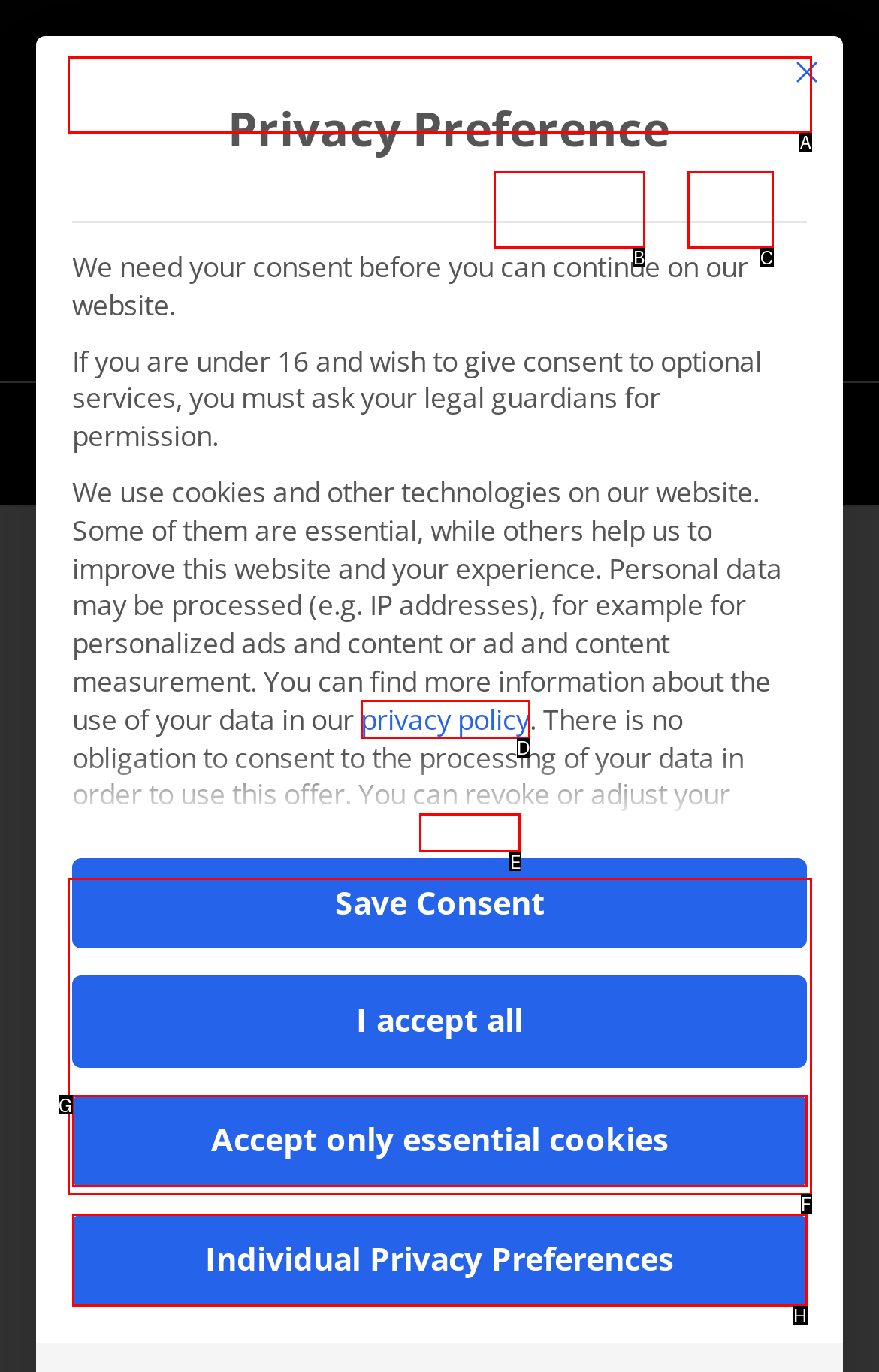Identify the correct HTML element to click for the task: Click the 'Settings' button. Provide the letter of your choice.

E